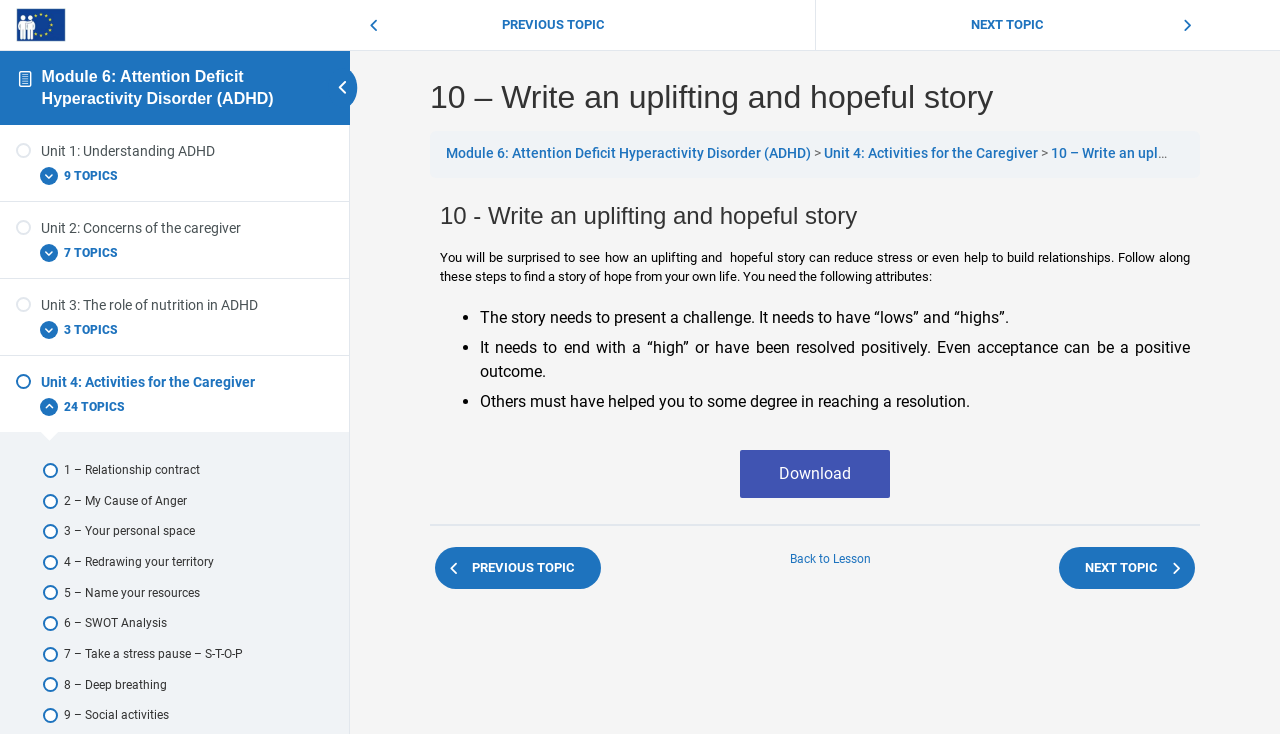Generate a comprehensive description of the webpage content.

This webpage is about a course on family caregivers, specifically focusing on Attention Deficit Hyperactivity Disorder (ADHD). The page is divided into several sections, with a heading at the top that reads "10 – Write an uplifting and hopeful story – Family Caregivers".

Below the heading, there is a link to "Module 6: Attention Deficit Hyperactivity Disorder (ADHD)" and a subheading "Unit 1: Understanding ADHD". This section contains several links to topics related to ADHD, such as "Behaviours to Expect", "Accepting the Diagnosis", and "Medication".

To the right of this section, there is a box with the text "9 TOPICS" and an "Expand Lesson" button. Below this box, there are more links to topics related to ADHD.

Further down the page, there are similar sections for "Unit 2: Concerns of the caregiver" and "Unit 3: The role of nutrition in ADHD", each with their own set of links to related topics.

The next section is "Unit 4: Activities for the Caregiver", which has a large number of links to topics such as "1 – Relationship contract", "2 – My Cause of Anger", and "3 – Your personal space". This section also has a box with the text "24 TOPICS" and an "Expand Lesson" button.

At the bottom of the page, there are links to navigate to the previous or next topic, as well as a link to download a resource. There is also a heading that reads "10 - Write an uplifting and hopeful story" and a paragraph of text that explains the importance of writing an uplifting and hopeful story. Below this, there is a list of attributes that a story should have, such as presenting a challenge and ending with a positive outcome.